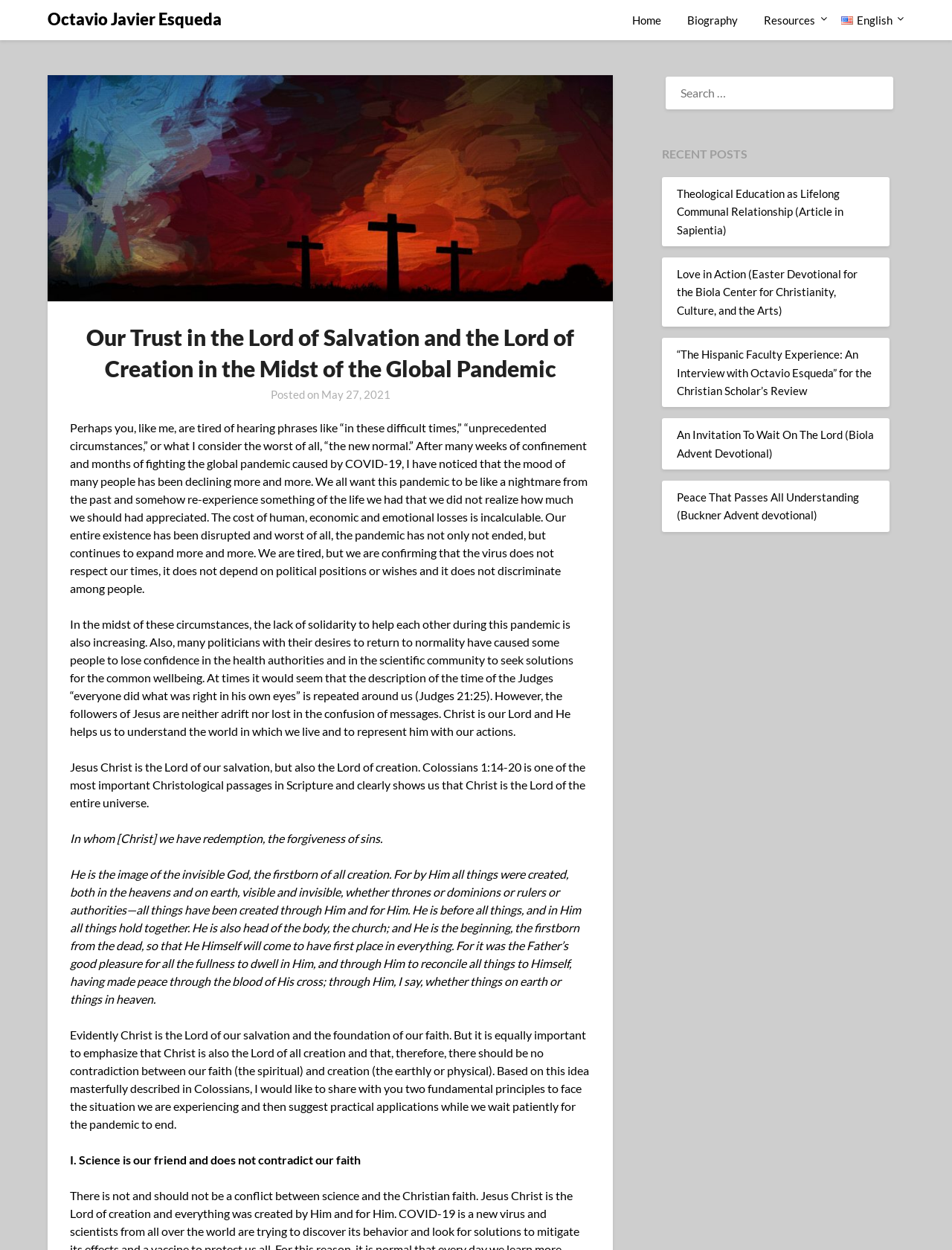Detail the webpage's structure and highlights in your description.

This webpage appears to be a blog post or article titled "Our Trust in the Lord of Salvation and the Lord of Creation in the Midst of the Global Pandemic" by Octavio Javier Esqueda. At the top of the page, there is a navigation menu with links to "Home", "Biography", "Resources", and "English English", accompanied by a small English flag icon. 

Below the navigation menu, there is a large heading with the title of the article, followed by a subheading indicating the date of posting, "May 27, 2021". The main content of the article is divided into several paragraphs, which discuss the author's thoughts on the global pandemic, the importance of solidarity, and the role of Jesus Christ as the Lord of salvation and creation. The text is interspersed with biblical quotes and references.

On the right-hand side of the page, there is a complementary section with a search bar and a heading "RECENT POSTS", followed by a list of links to other articles, including "Theological Education as Lifelong Communal Relationship", "Love in Action", and several others.